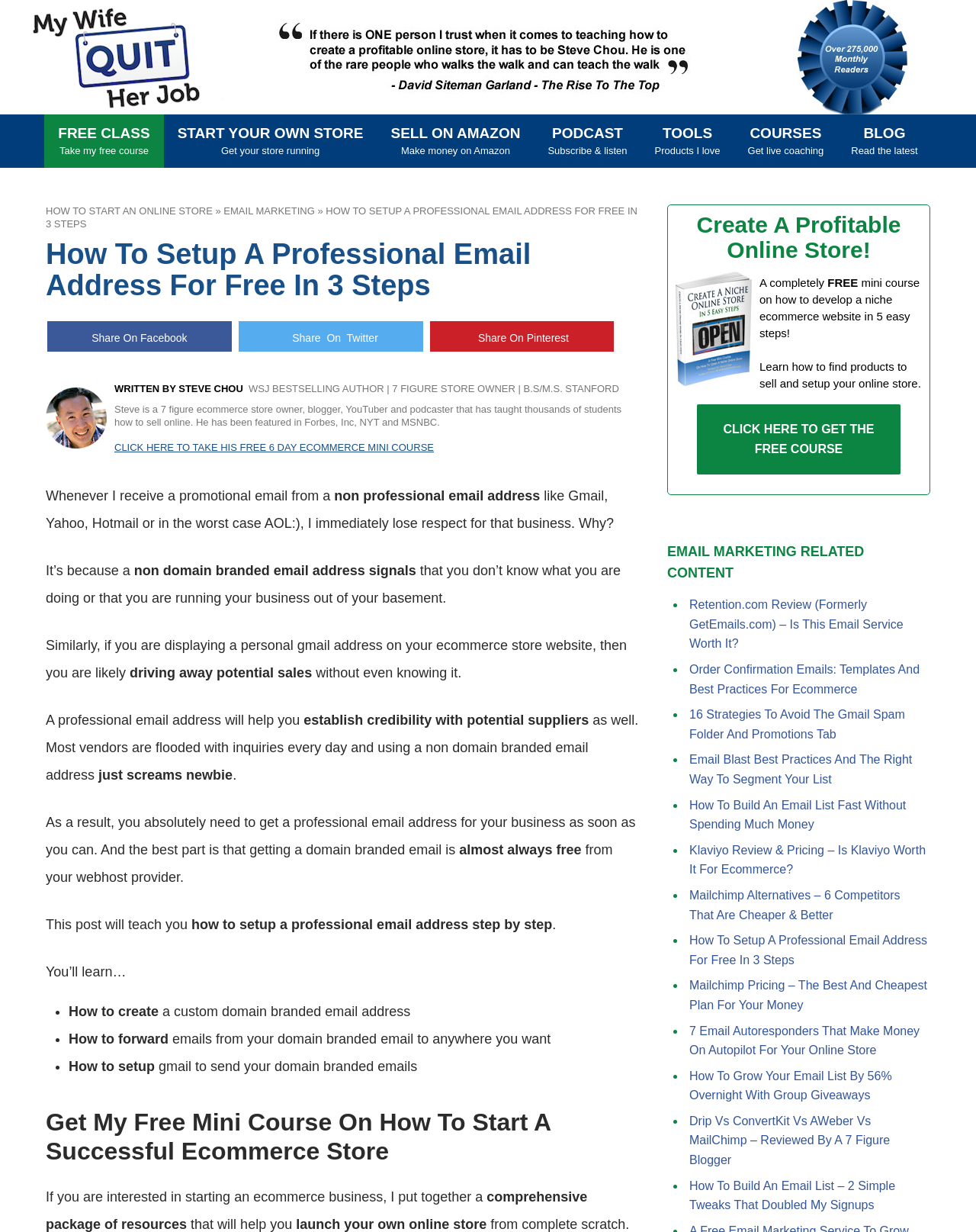What is the author's name?
Refer to the image and give a detailed response to the question.

The author's name is mentioned in the section 'WRITTEN BY STEVE CHOU' which is located below the main heading of the webpage.